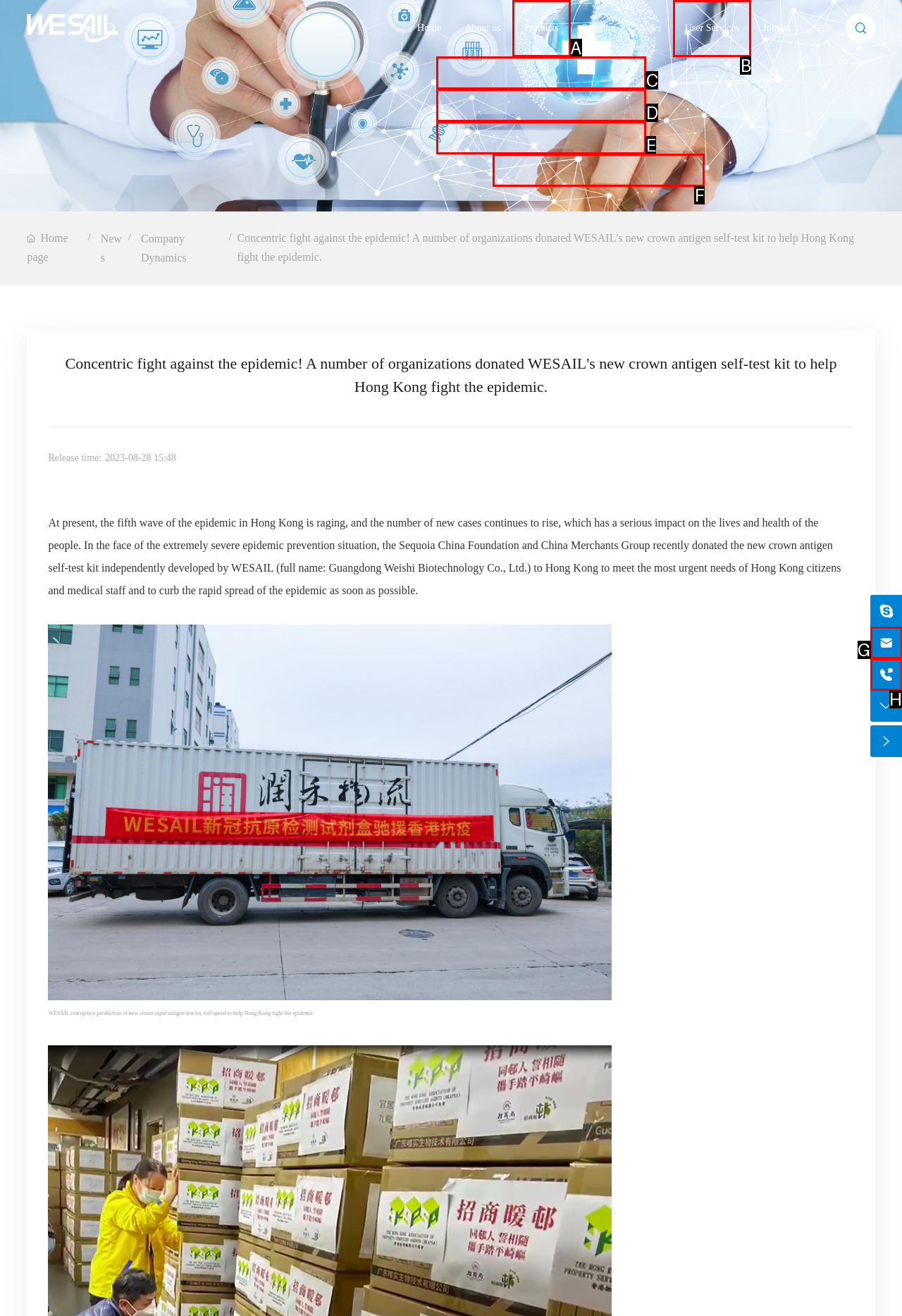Identify the option that corresponds to: Fluorescence Immunoassay (FIA)
Respond with the corresponding letter from the choices provided.

C